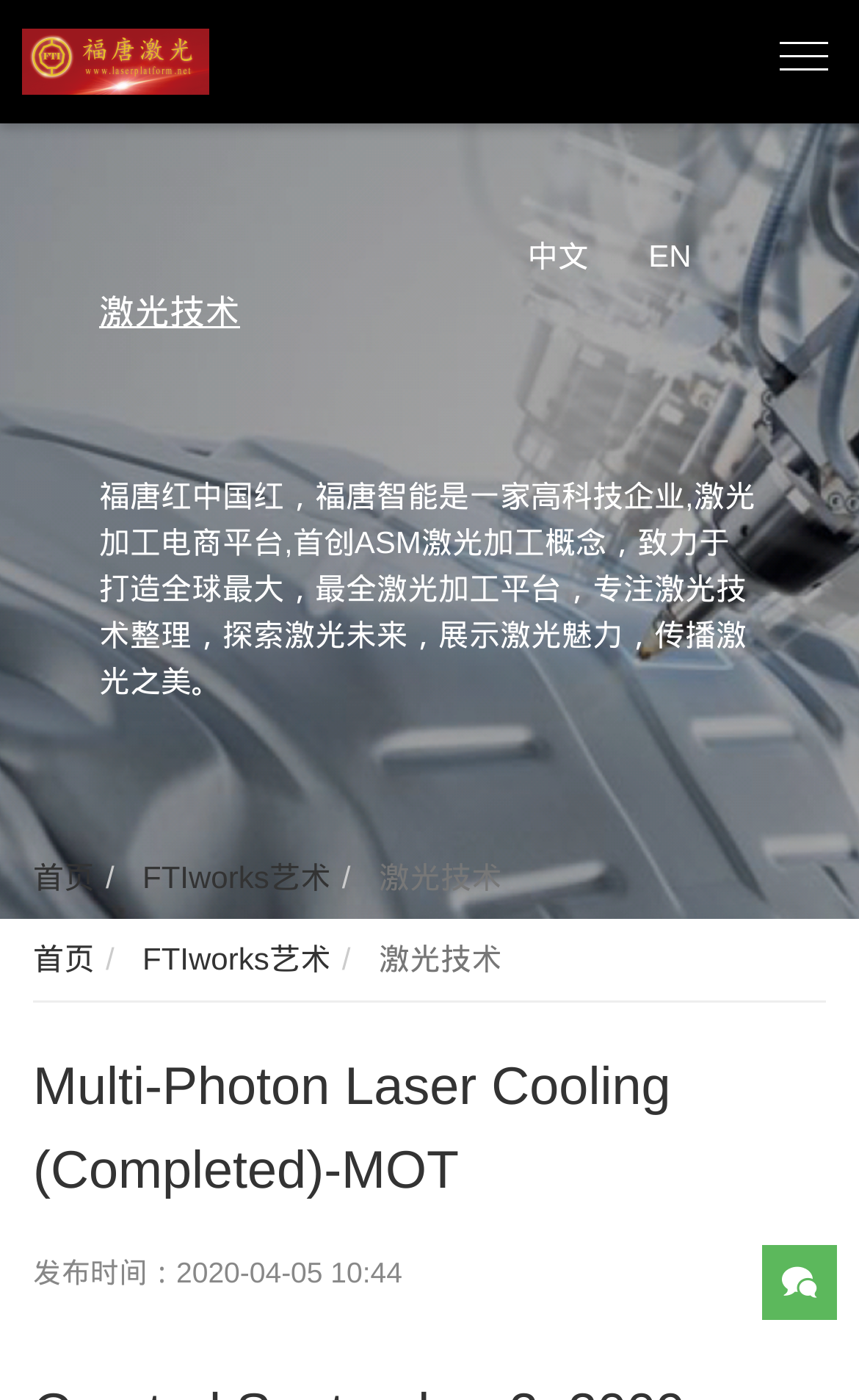Give a one-word or short phrase answer to this question: 
What is the company name?

福唐智能